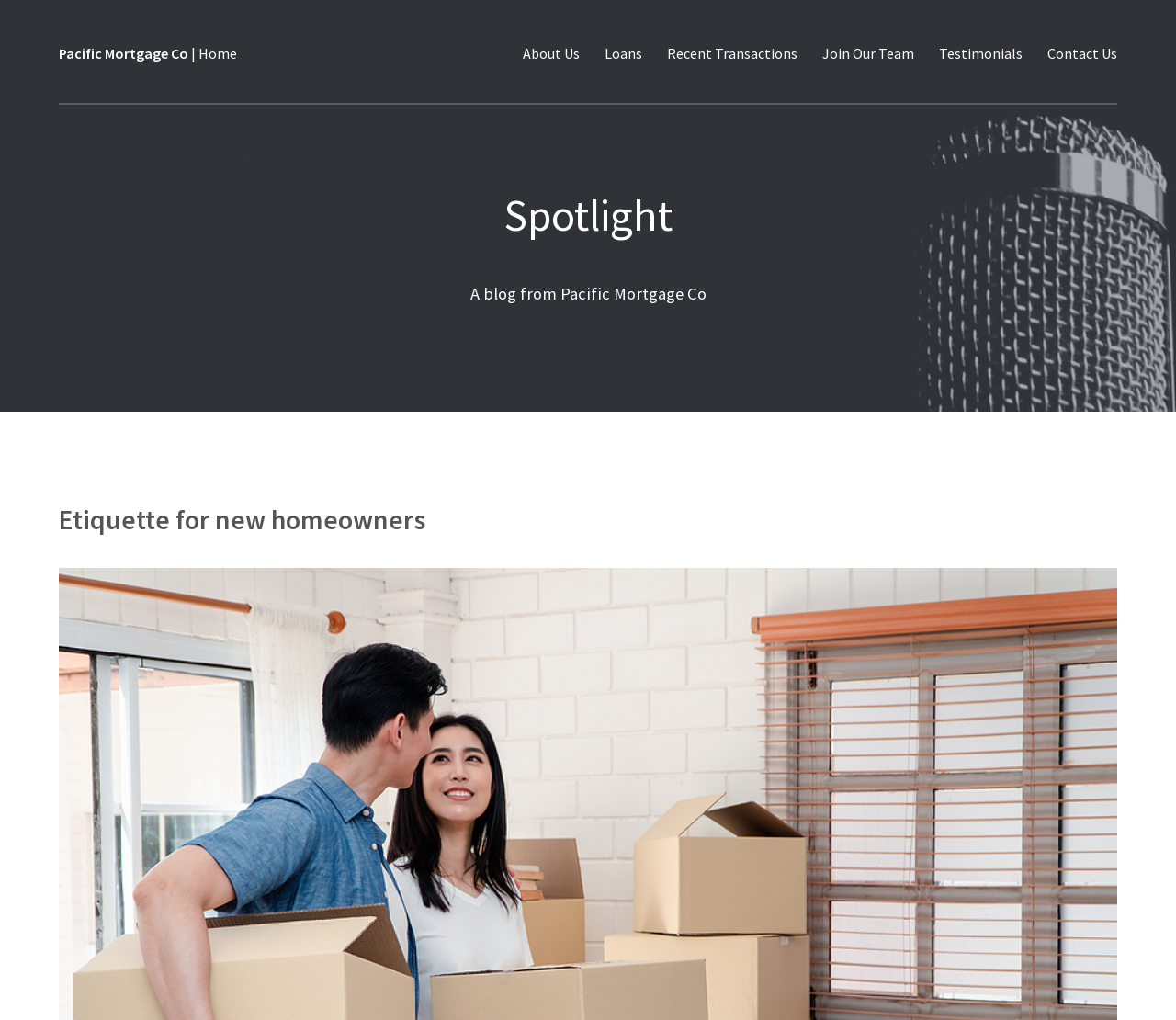Find and provide the bounding box coordinates for the UI element described here: "Join Our Team". The coordinates should be given as four float numbers between 0 and 1: [left, top, right, bottom].

[0.69, 0.029, 0.787, 0.076]